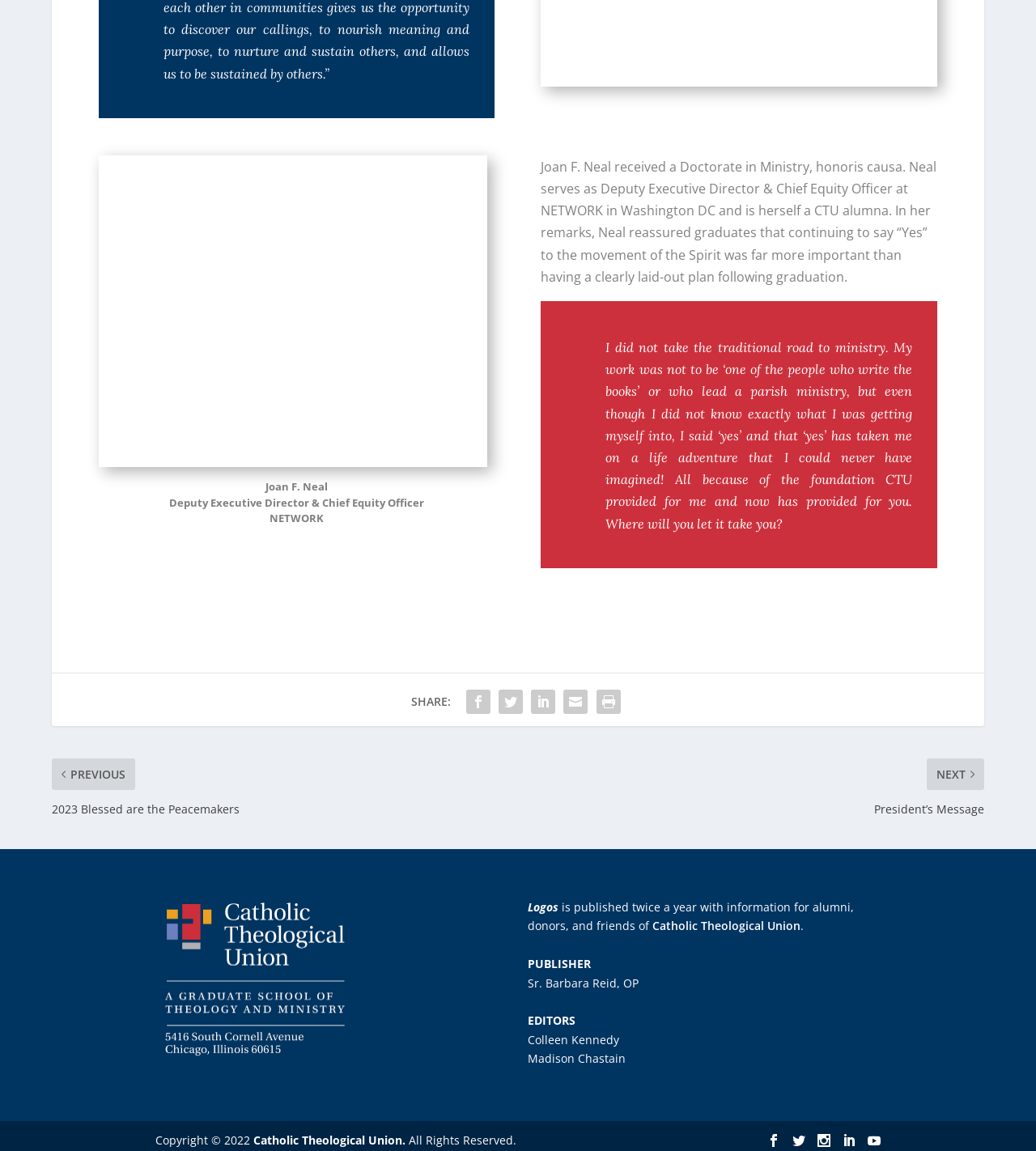What is the name of the publication?
Please ensure your answer to the question is detailed and covers all necessary aspects.

I found the text 'Logos' on the webpage, which is described as a publication that is published twice a year with information for alumni, donors, and friends of Catholic Theological Union.